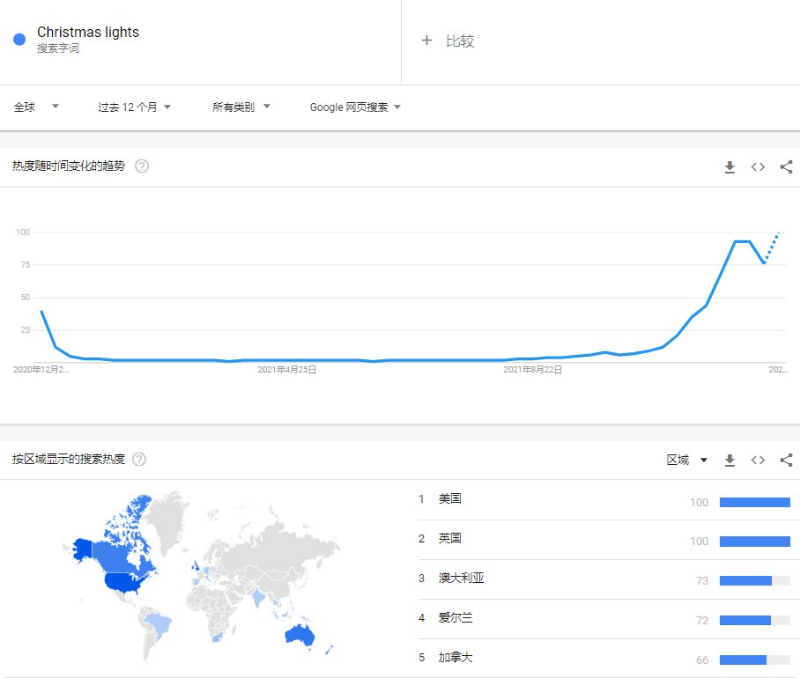Use the information in the screenshot to answer the question comprehensively: Which country has the highest search popularity?

According to the graph, the regions with the highest search popularity are listed, and the United States is mentioned as one of the top regions, indicating that it has the highest search popularity for the term 'Christmas lights'.